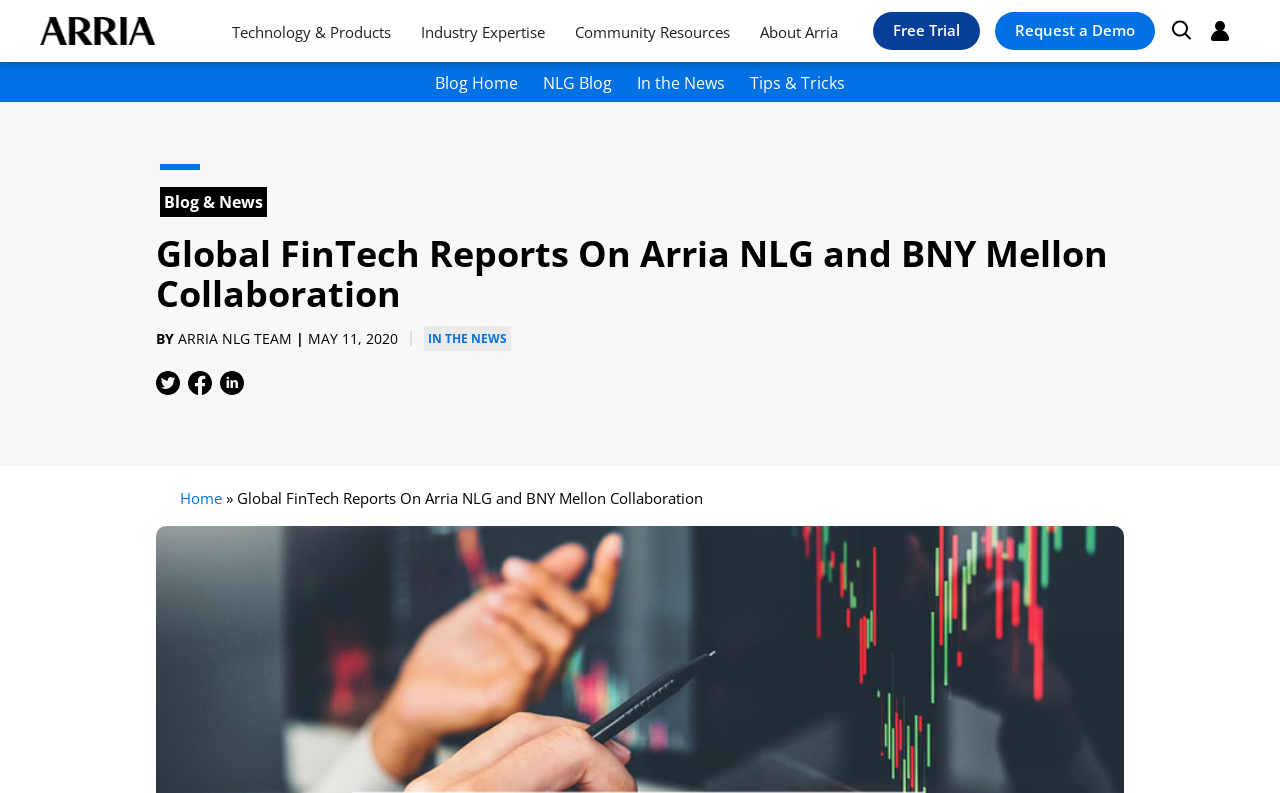What is the category of the blog post?
Provide a detailed answer to the question using information from the image.

The link 'IN THE NEWS' is present below the blog post title, indicating that the category of the blog post is 'In the News'.